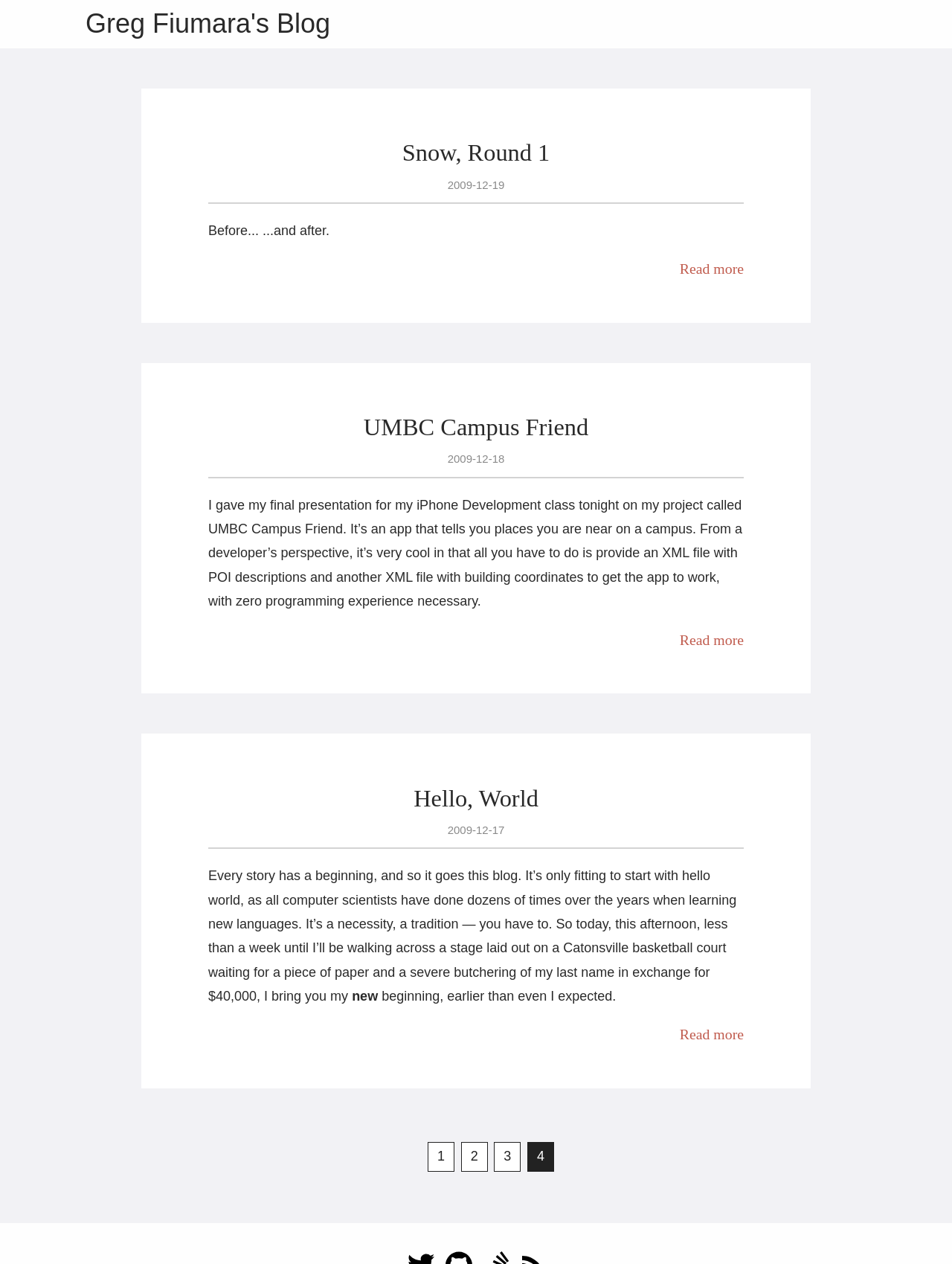Please indicate the bounding box coordinates for the clickable area to complete the following task: "Click on the blog title". The coordinates should be specified as four float numbers between 0 and 1, i.e., [left, top, right, bottom].

[0.09, 0.006, 0.347, 0.031]